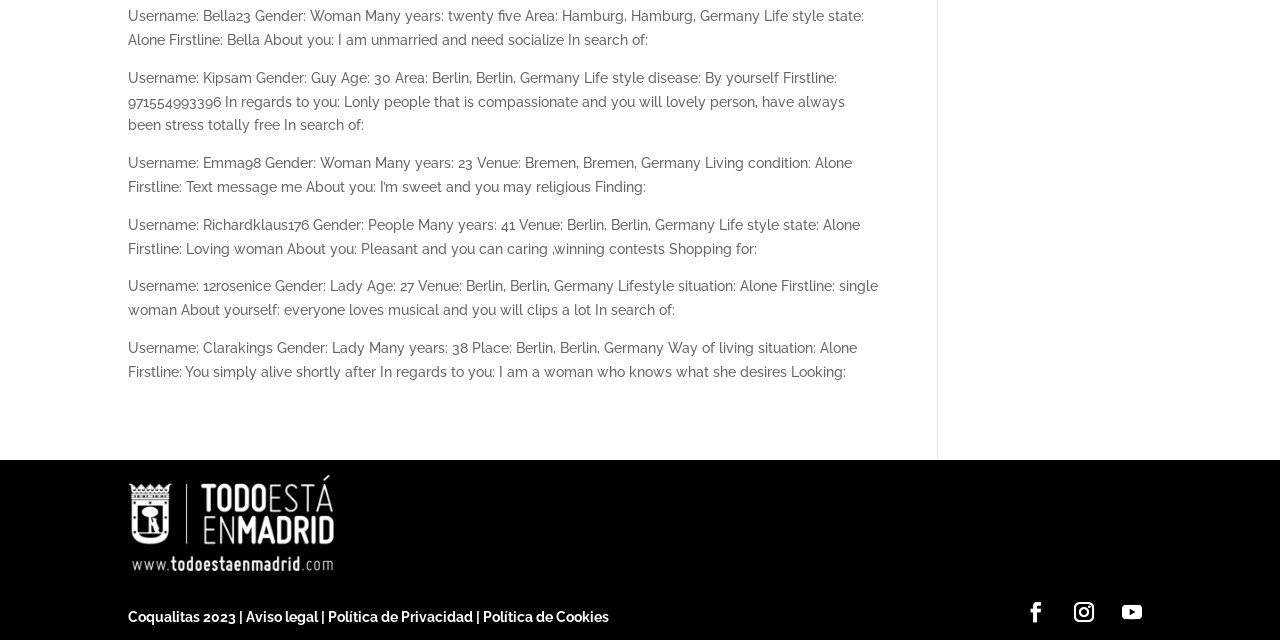Answer with a single word or phrase: 
How many users are listed on this page?

6